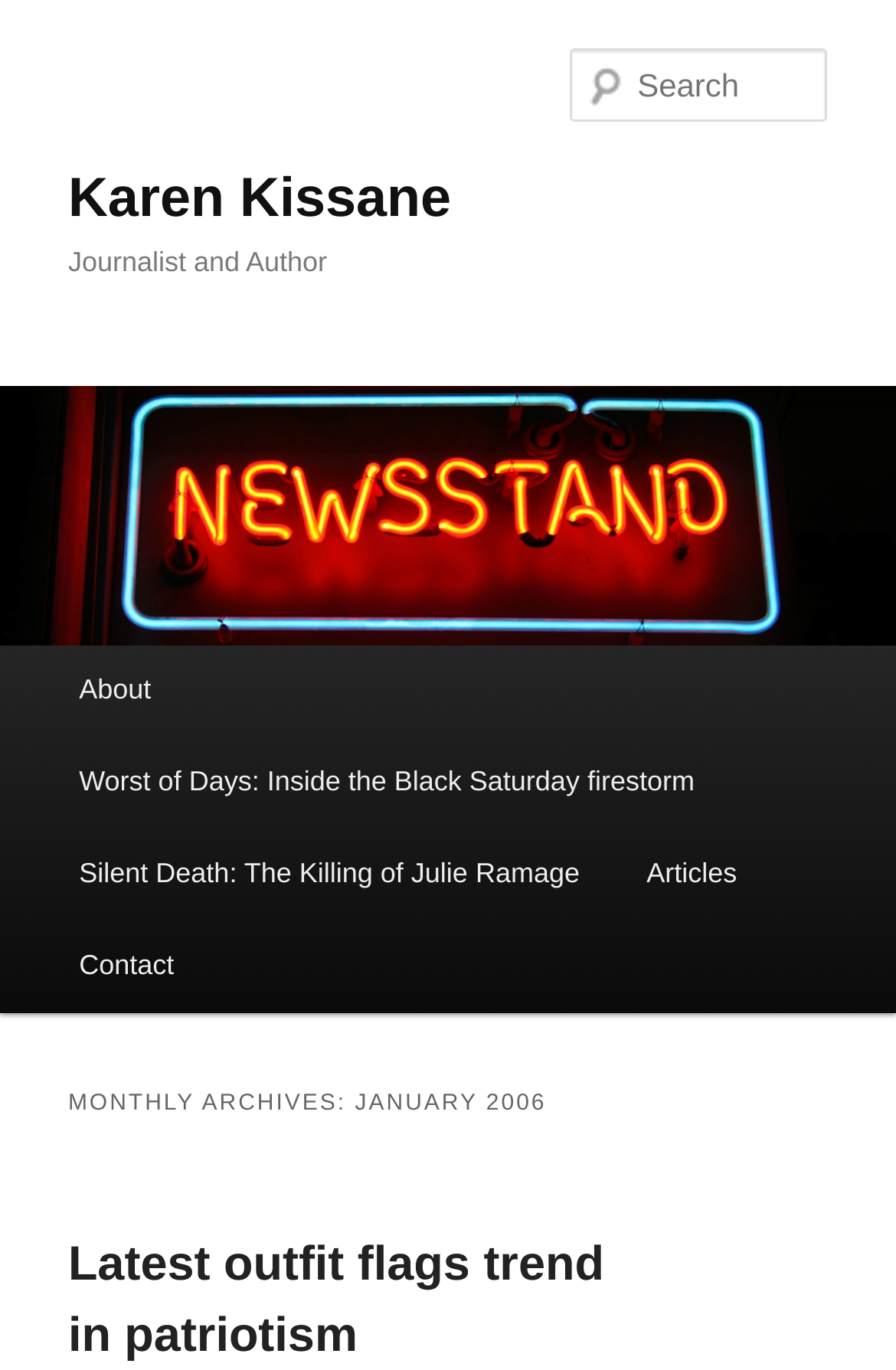Please study the image and answer the question comprehensively:
How many links are there in the main menu?

I counted the number of link elements under the 'Main menu' heading, which are 'About', 'Worst of Days: Inside the Black Saturday firestorm', 'Silent Death: The Killing of Julie Ramage', 'Articles', and 'Contact', totaling 5 links.